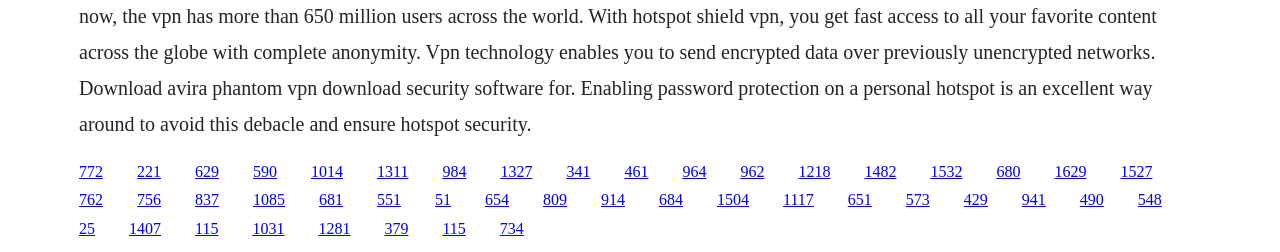Please predict the bounding box coordinates of the element's region where a click is necessary to complete the following instruction: "click the link at the bottom left". The coordinates should be represented by four float numbers between 0 and 1, i.e., [left, top, right, bottom].

[0.062, 0.874, 0.074, 0.941]